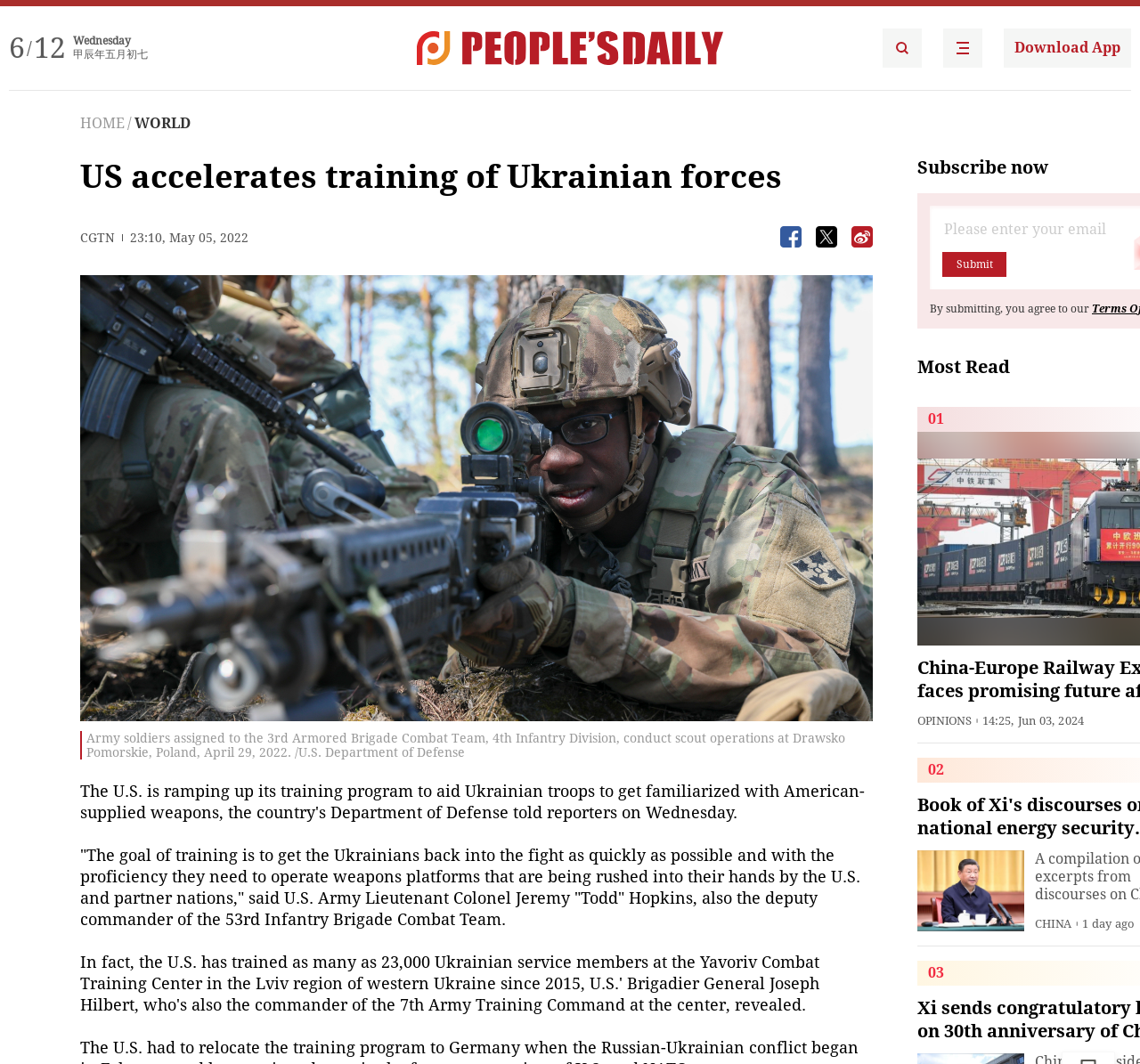Find the coordinates for the bounding box of the element with this description: "alt="People's Daily English language App"".

[0.827, 0.027, 0.862, 0.064]